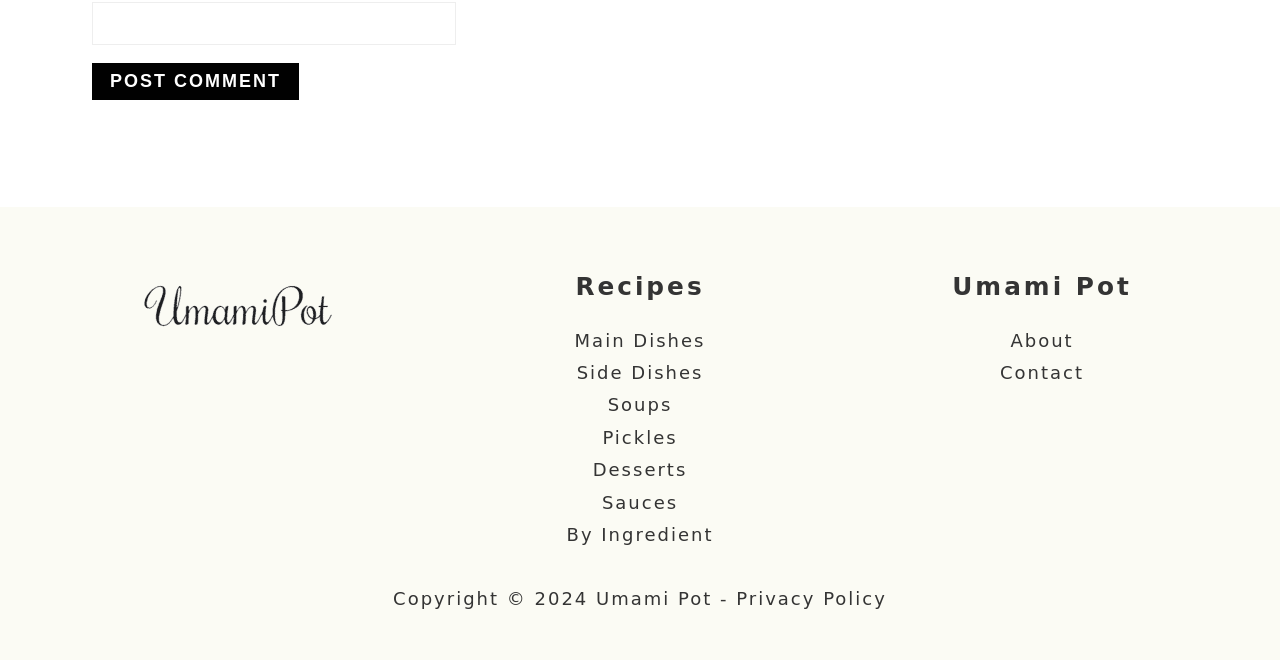What is the purpose of the textbox?
Using the image, give a concise answer in the form of a single word or short phrase.

Input characters